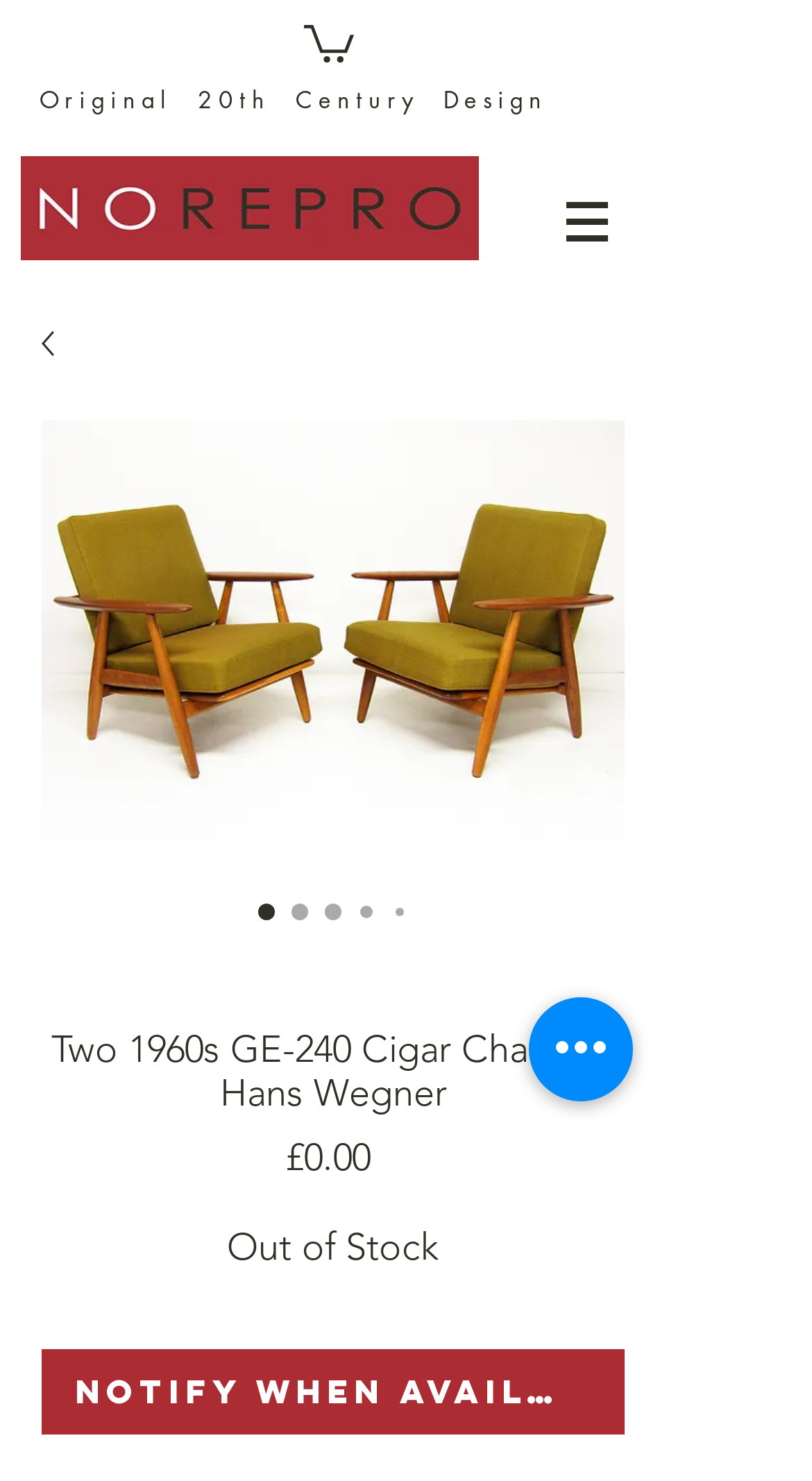What is the designer of the chairs?
Use the information from the screenshot to give a comprehensive response to the question.

The webpage mentions 'Hans Wegner' as the designer of the chairs, which is a well-known Danish furniture designer.